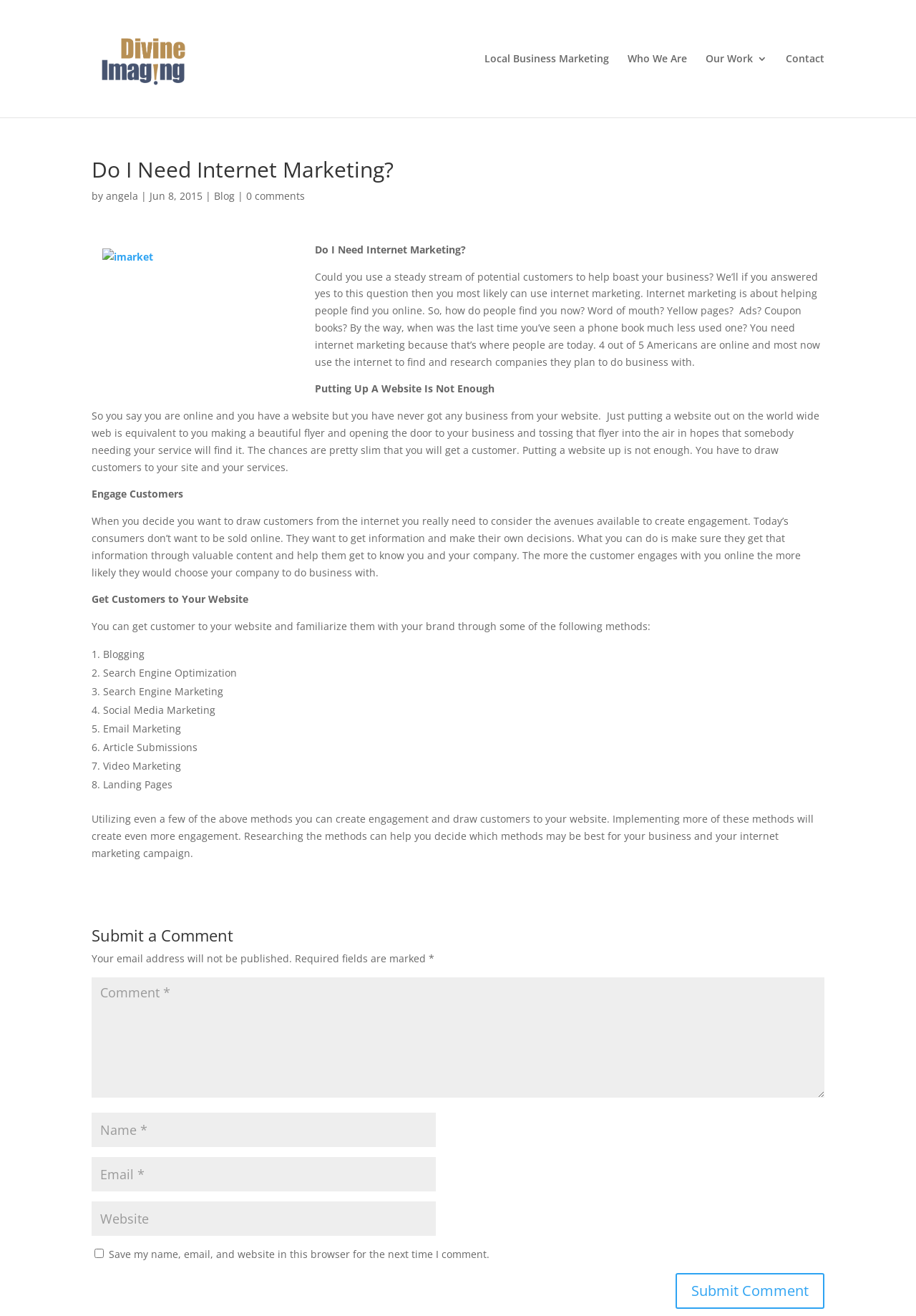What do today's consumers want to do online?
Look at the webpage screenshot and answer the question with a detailed explanation.

According to the webpage, today's consumers don't want to be sold online. They want to get information and make their own decisions. This is mentioned in the paragraph 'Engage Customers'.